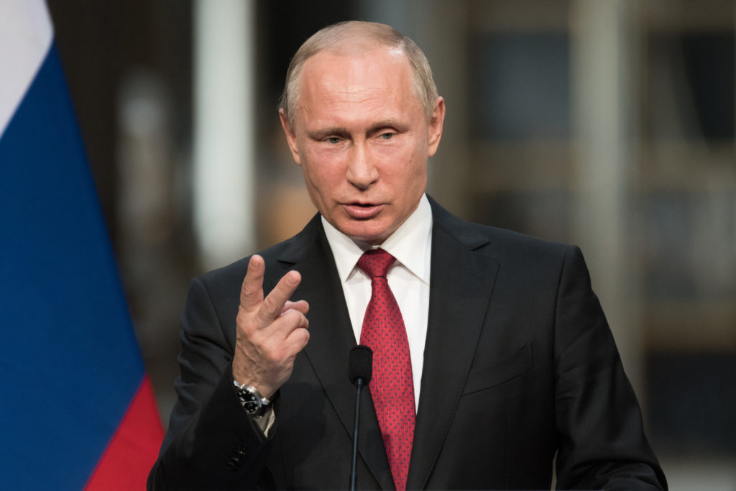Provide a comprehensive description of the image.

The image features Russian President Vladimir Putin speaking energetically, gesturing with his right hand raised in a “two” sign, as he addresses an audience. He is dressed in a formal black suit with a crisp white shirt and a striking red tie. In the background, the colors of the Russian flag are visible, adding to the patriotic context of the moment. This image is associated with headlines discussing Putin's controversial proposal to revoke the citizenship of individuals spreading what he deems as "fake" news concerning the Russian army and the ongoing war, a topic that highlights the government's stance on media and dissent. The scene captures a significant political moment conveying authority and conviction.